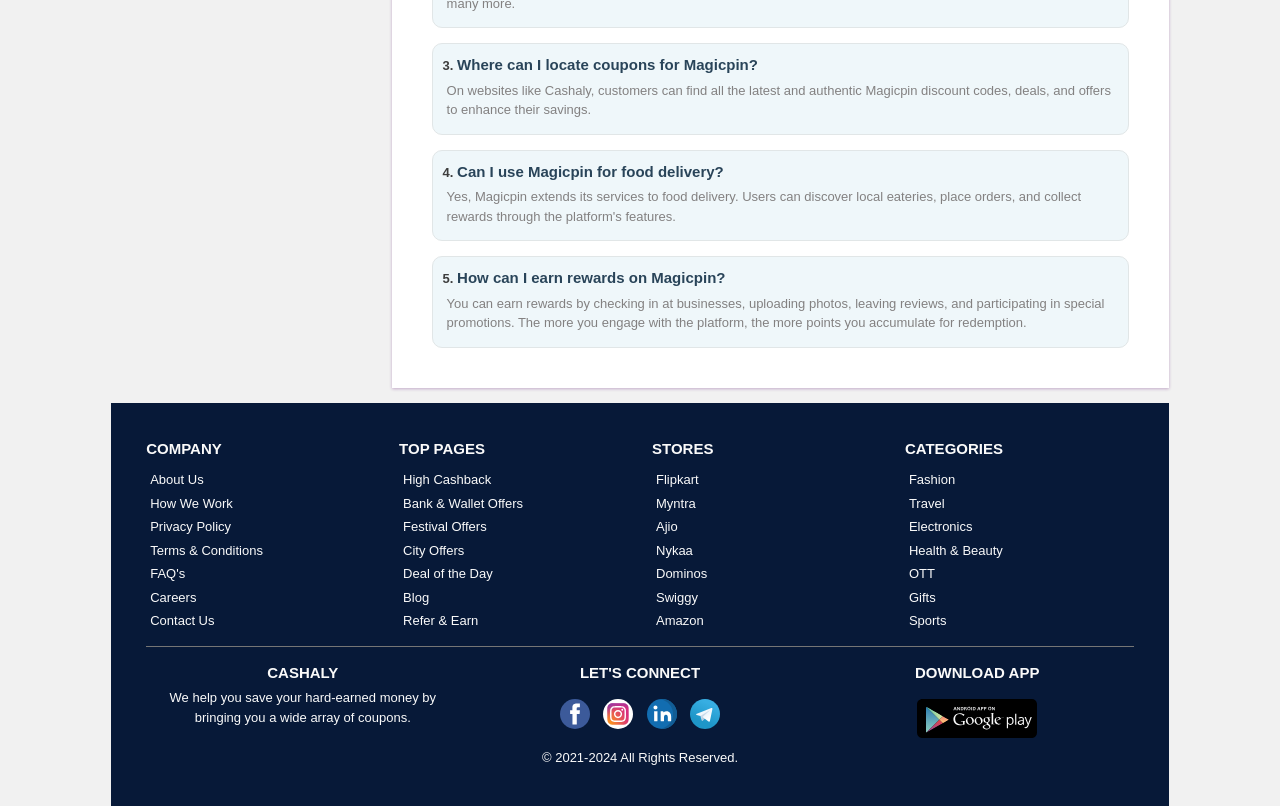What is the purpose of Cashaly?
Examine the image and give a concise answer in one word or a short phrase.

To help users save money